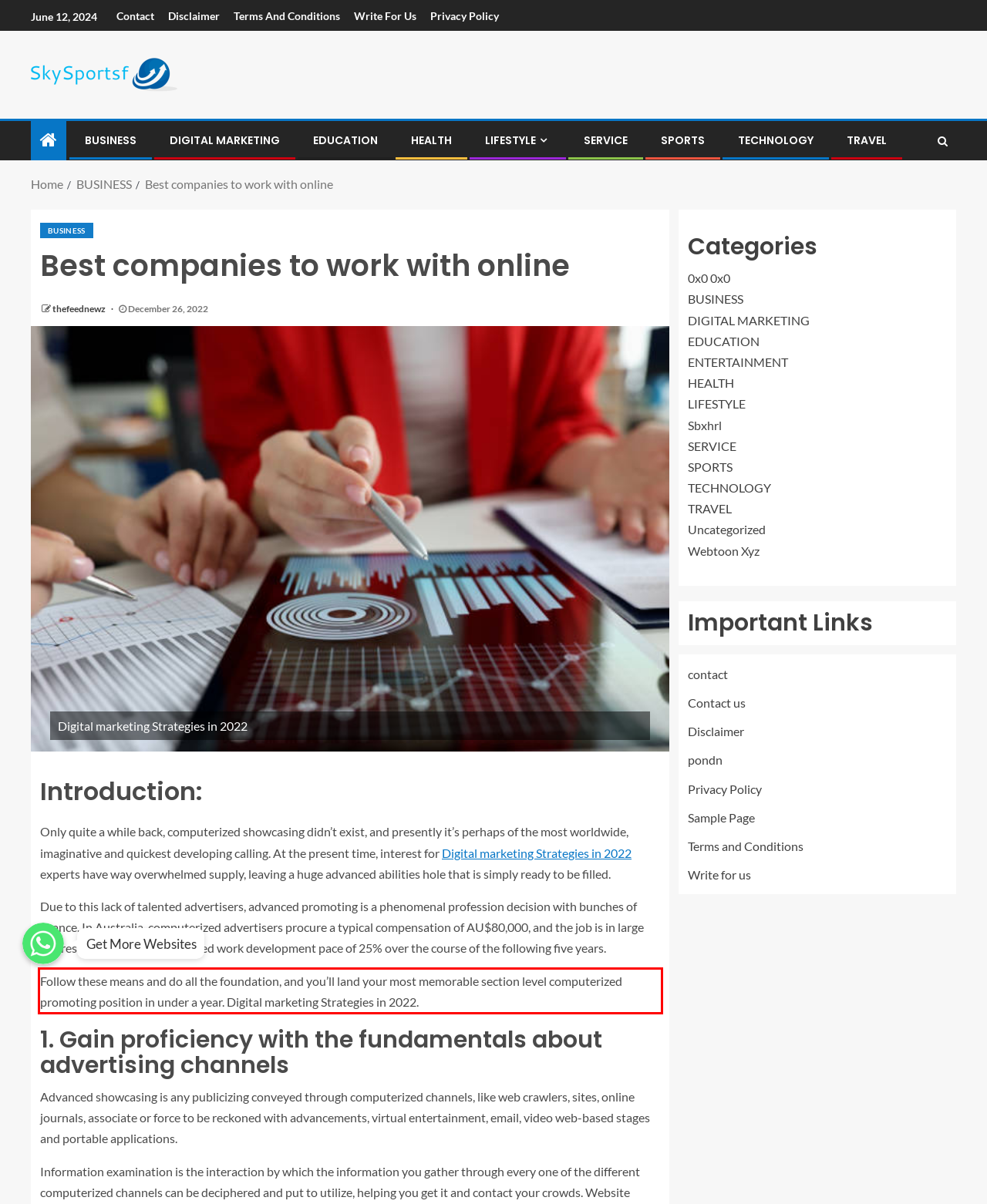Within the screenshot of the webpage, locate the red bounding box and use OCR to identify and provide the text content inside it.

Follow these means and do all the foundation, and you’ll land your most memorable section level computerized promoting position in under a year. Digital marketing Strategies in 2022.